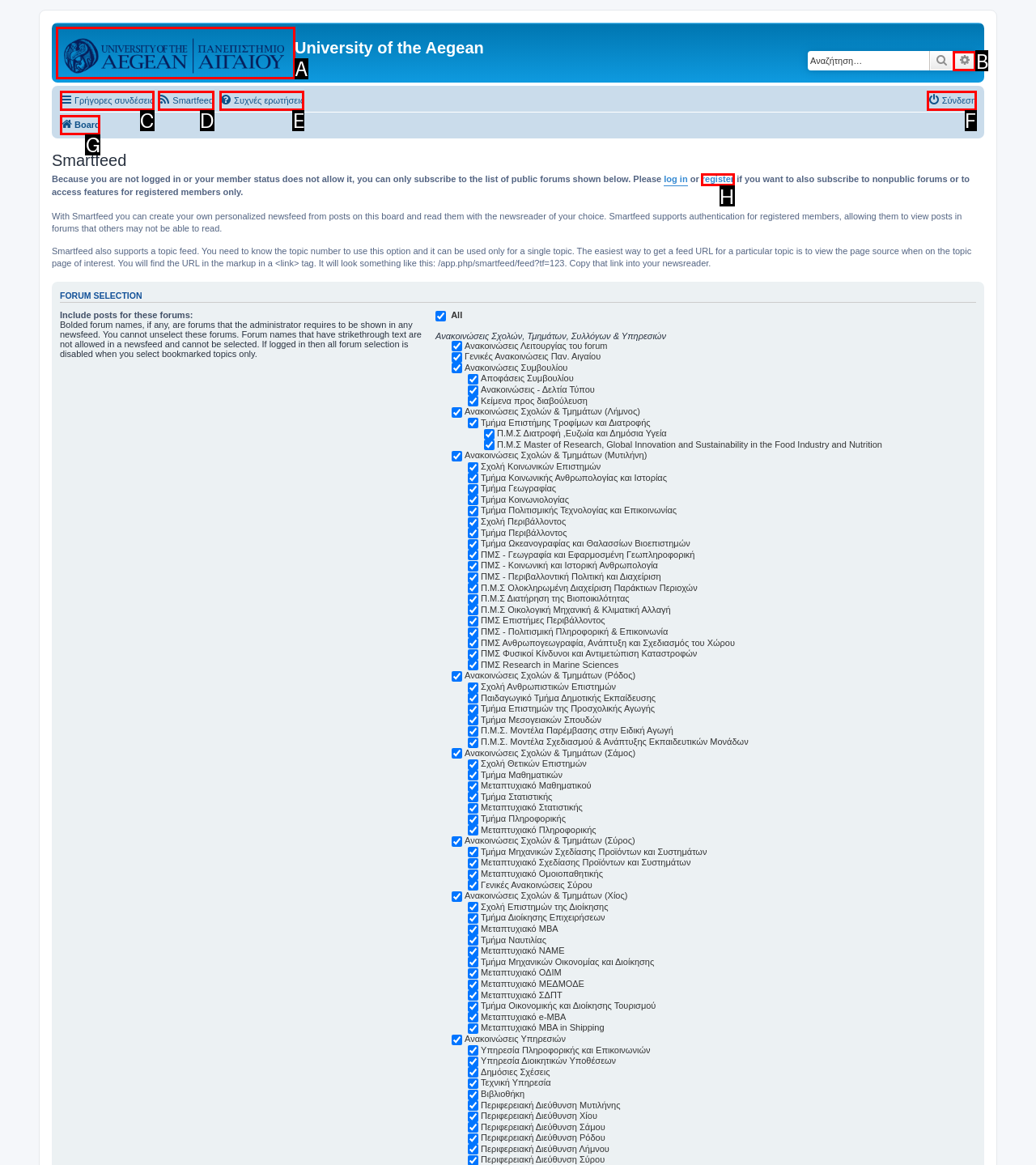Point out which HTML element you should click to fulfill the task: View topic feed.
Provide the option's letter from the given choices.

B